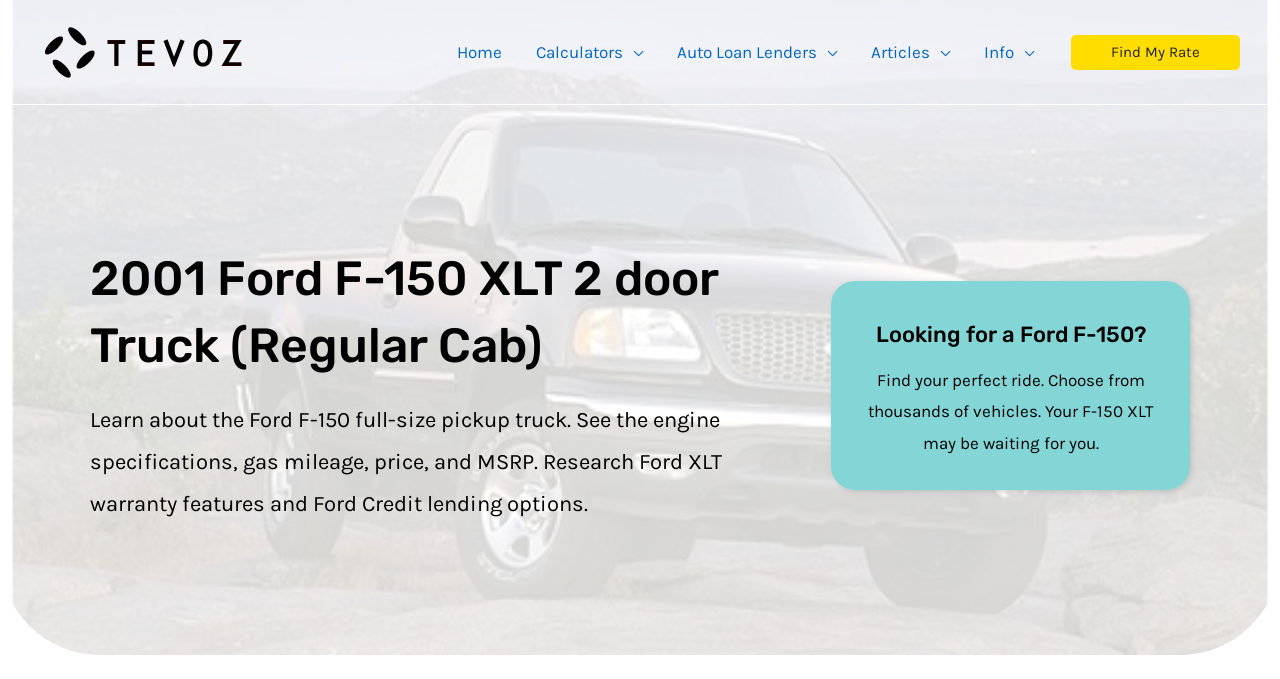What is the bed length of the Ford F-150 XLT?
Please answer the question with a detailed response using the information from the screenshot.

The webpage meta description mentions '4.2L V6 4x4 5-speed manual 6.6 foot bed engine', which indicates that the bed length of the Ford F-150 XLT is 6.6 feet.